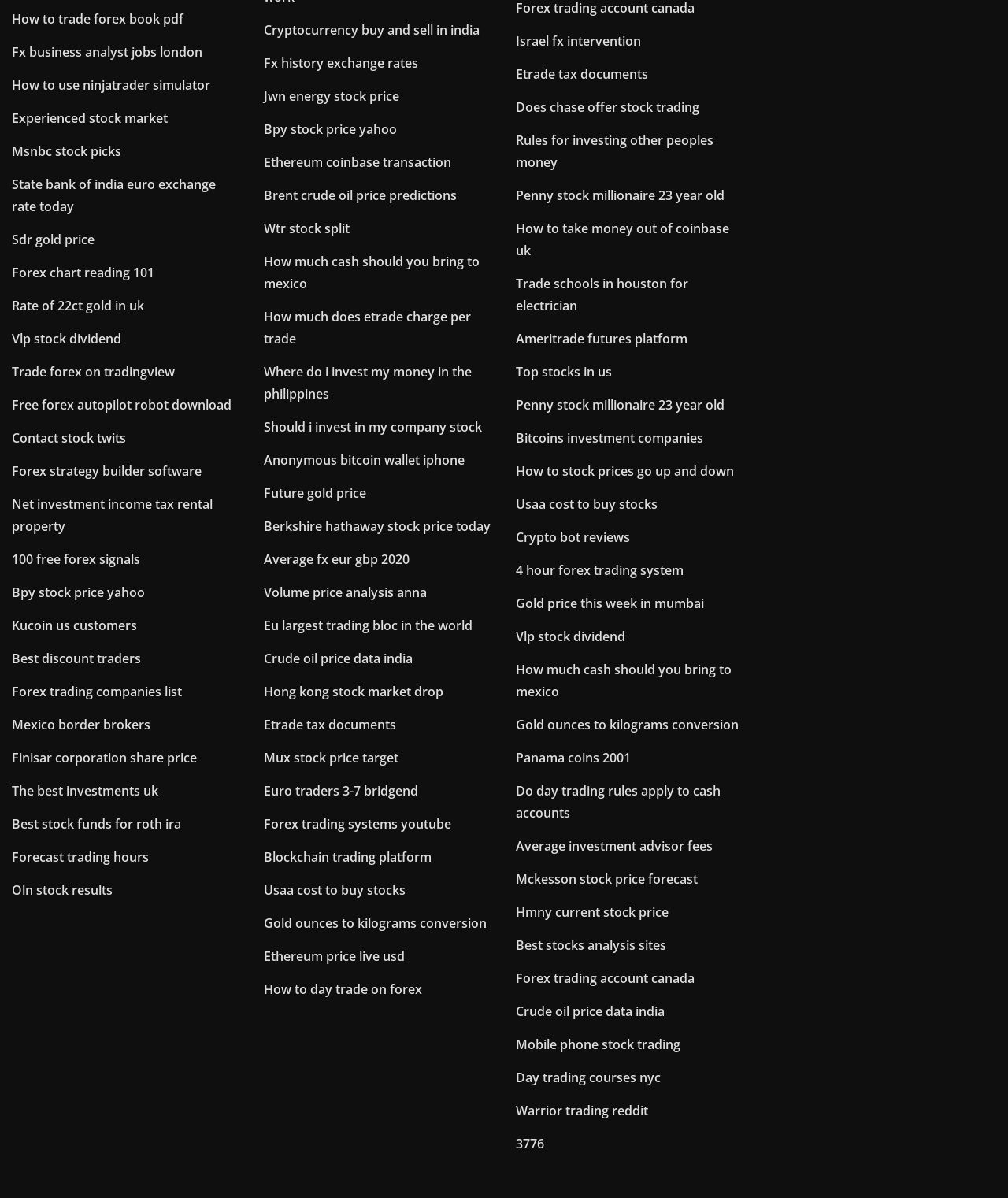Identify the bounding box coordinates of the clickable region to carry out the given instruction: "Explore 'Cryptocurrency buy and sell in india'".

[0.262, 0.018, 0.476, 0.032]